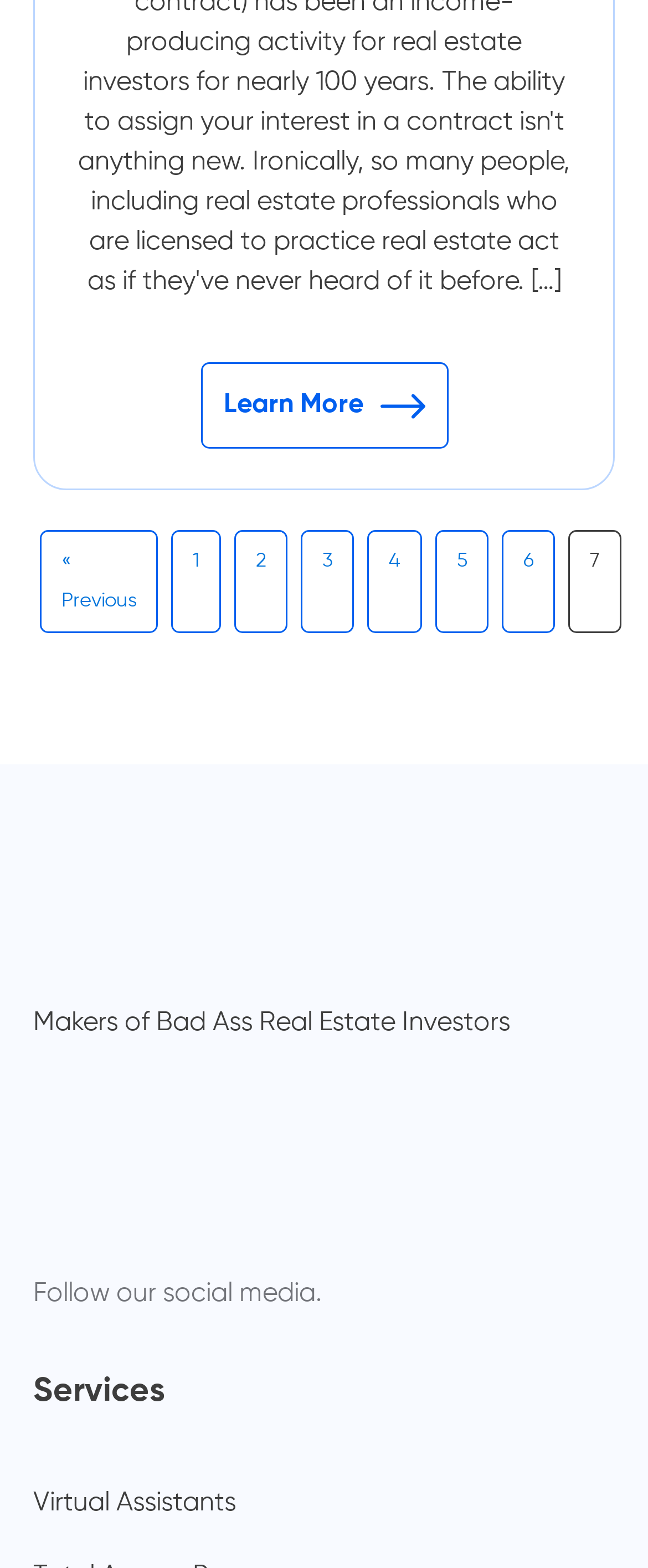Determine the bounding box coordinates for the HTML element mentioned in the following description: "3". The coordinates should be a list of four floats ranging from 0 to 1, represented as [left, top, right, bottom].

[0.464, 0.338, 0.546, 0.404]